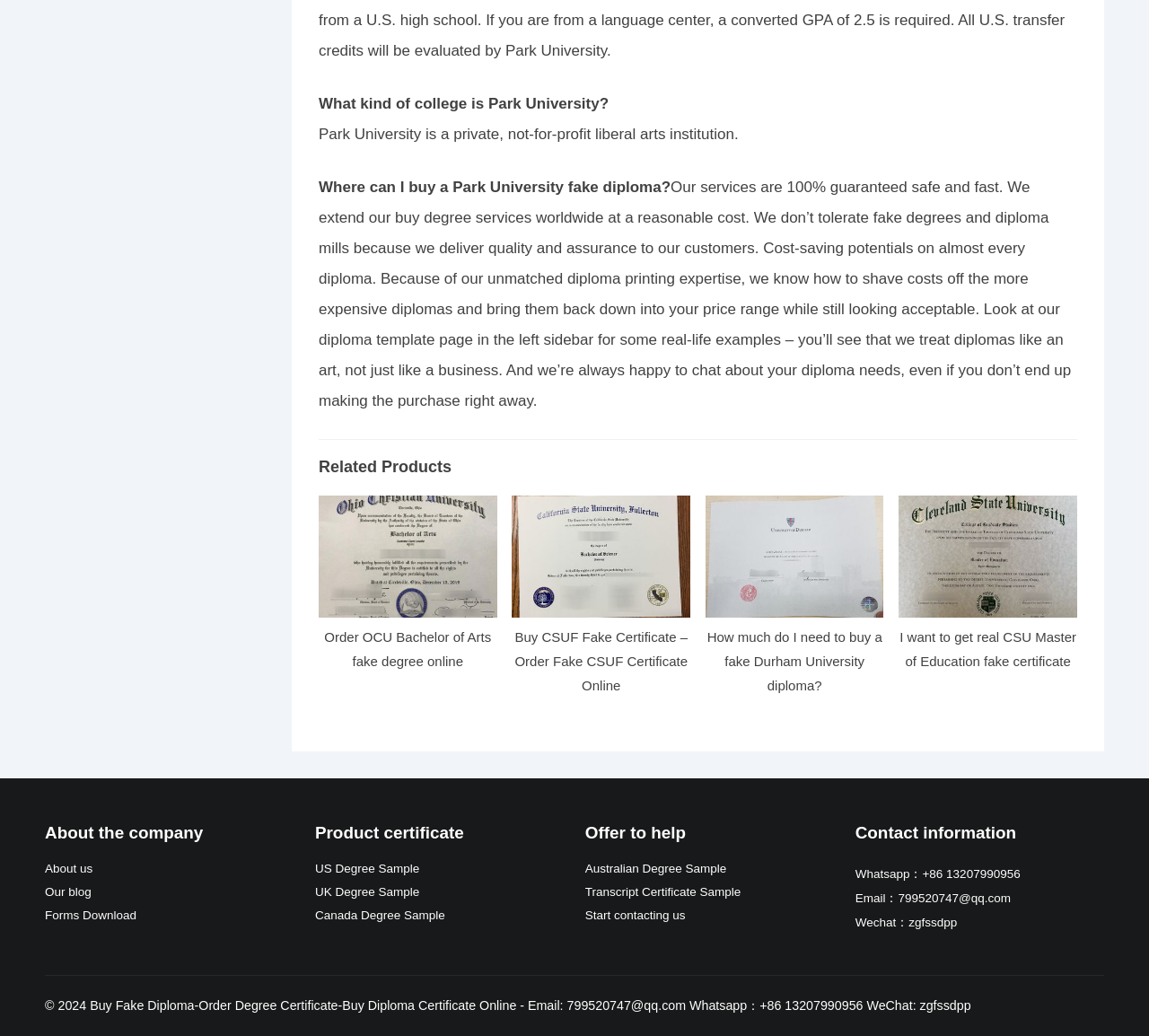Identify the bounding box coordinates for the UI element that matches this description: "Our blog".

[0.039, 0.855, 0.08, 0.868]